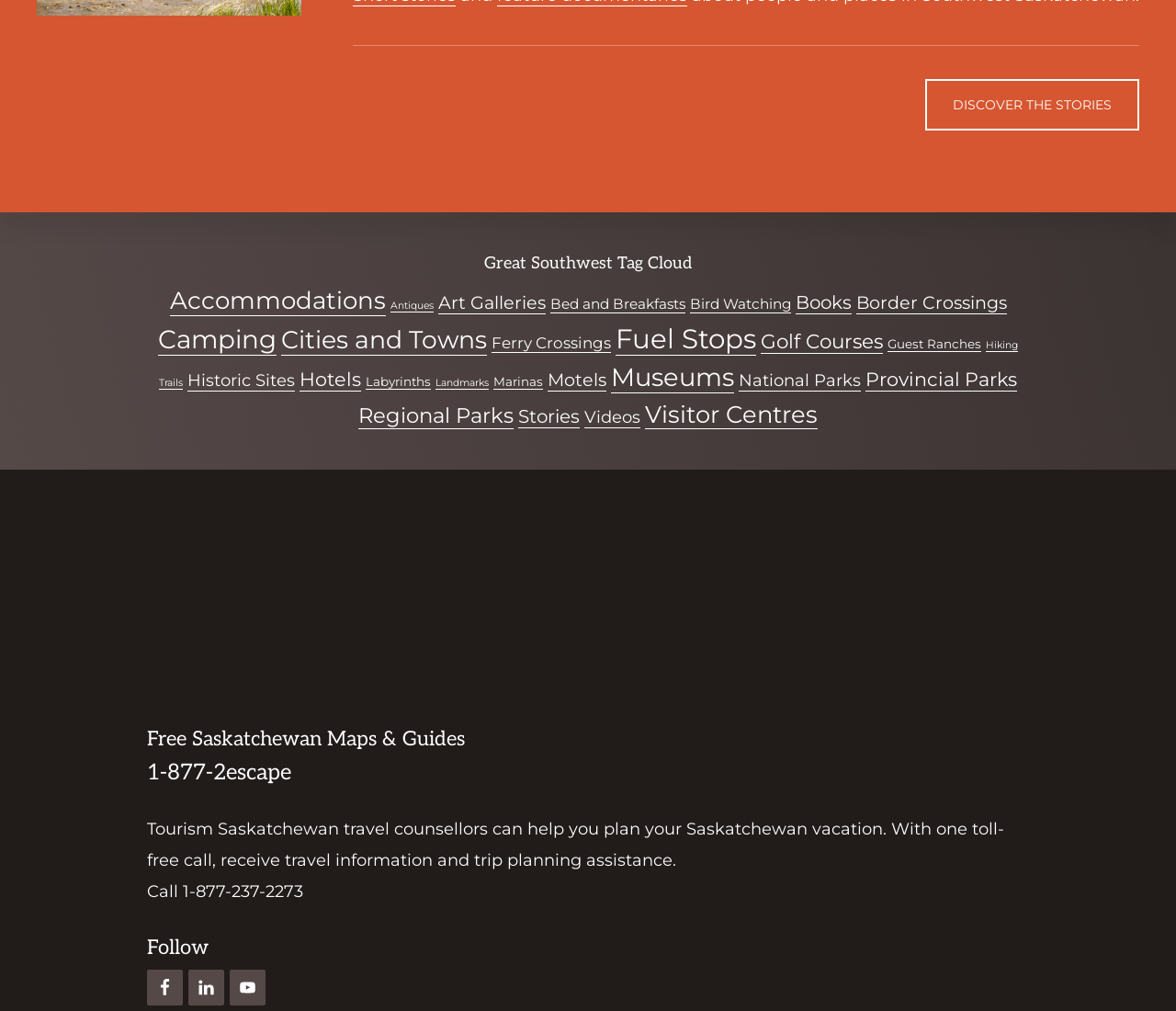Answer the question below with a single word or a brief phrase: 
What is the main topic of the webpage?

Saskatchewan travel